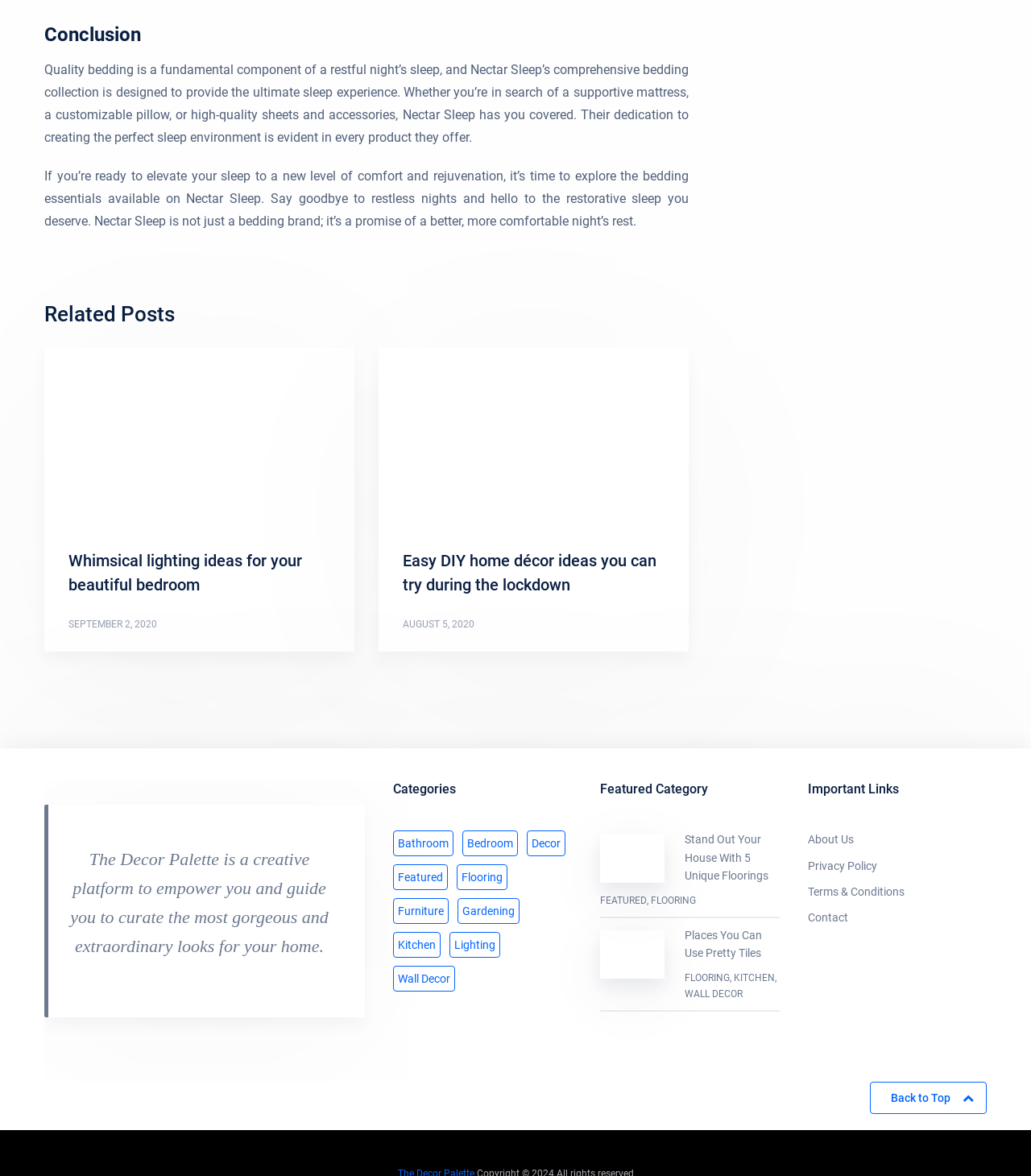Find the bounding box coordinates of the clickable element required to execute the following instruction: "Explore the bedding essentials available on Nectar Sleep". Provide the coordinates as four float numbers between 0 and 1, i.e., [left, top, right, bottom].

[0.043, 0.053, 0.668, 0.123]